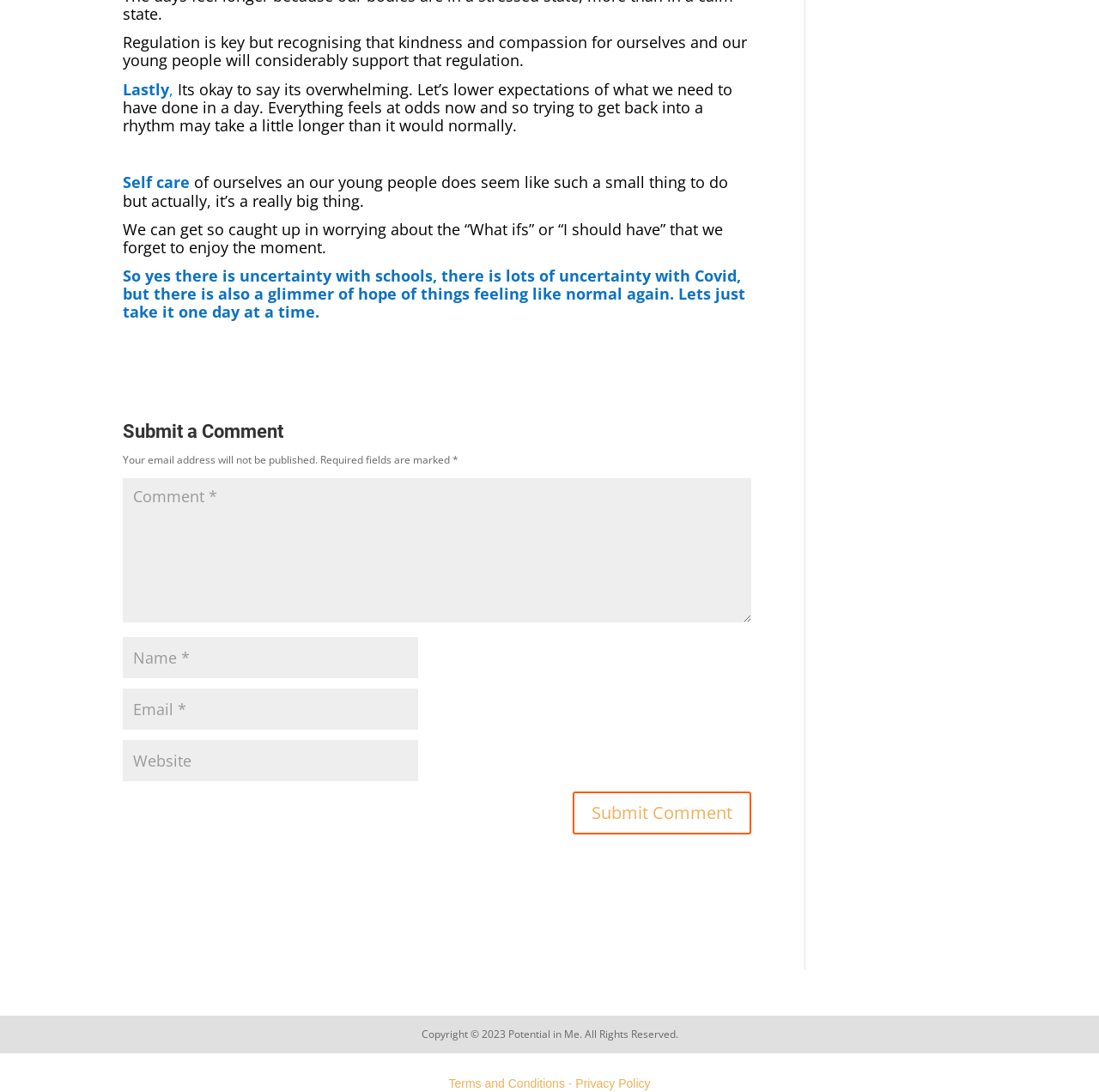Please answer the following question using a single word or phrase: 
What is the purpose of the text boxes?

To submit a comment